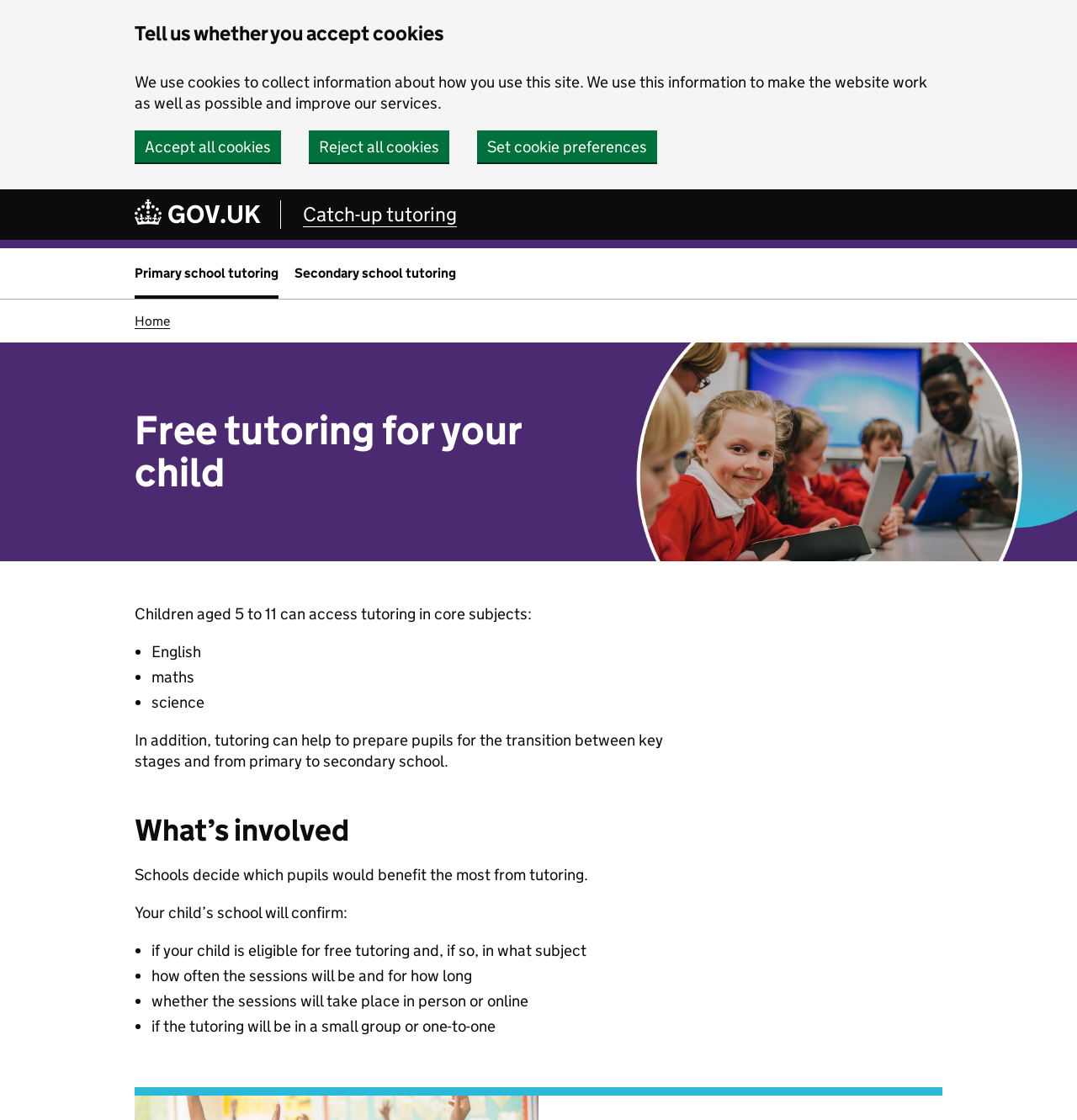Determine the main headline from the webpage and extract its text.

Free tutoring for your child